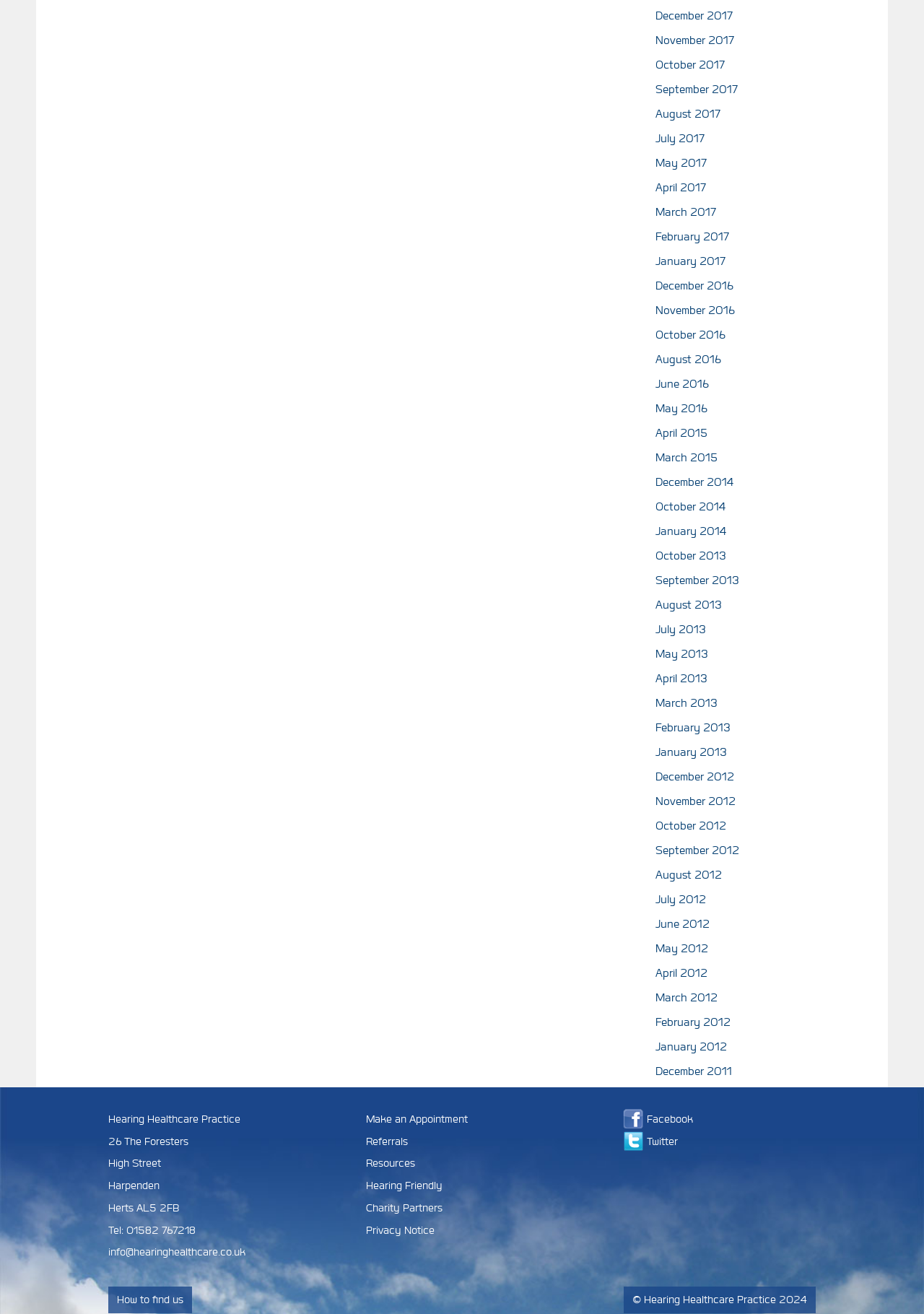Answer this question in one word or a short phrase: What is the copyright year of the practice?

2024